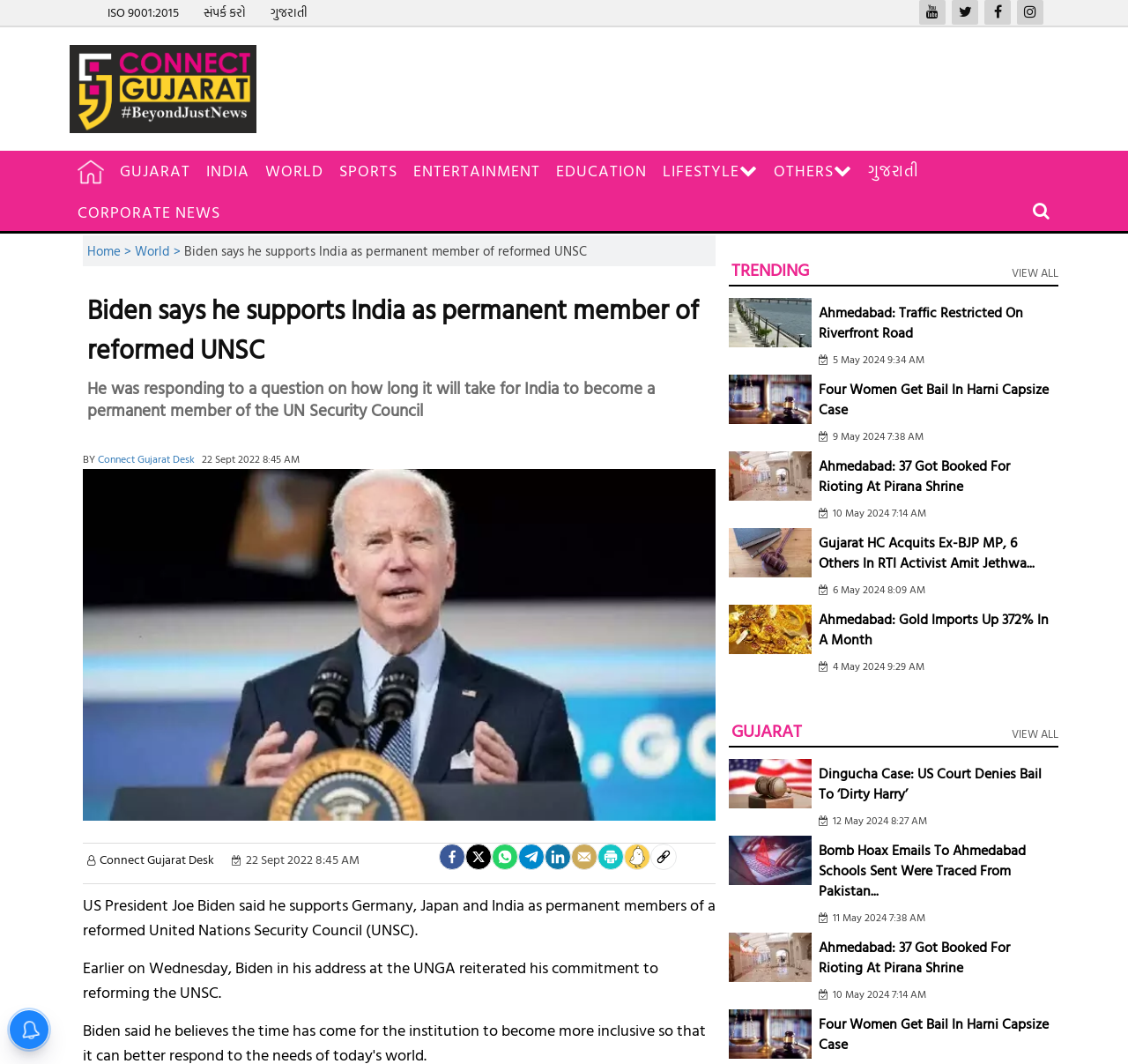Please determine the bounding box coordinates of the element to click in order to execute the following instruction: "search for something". The coordinates should be four float numbers between 0 and 1, specified as [left, top, right, bottom].

[0.895, 0.181, 0.938, 0.214]